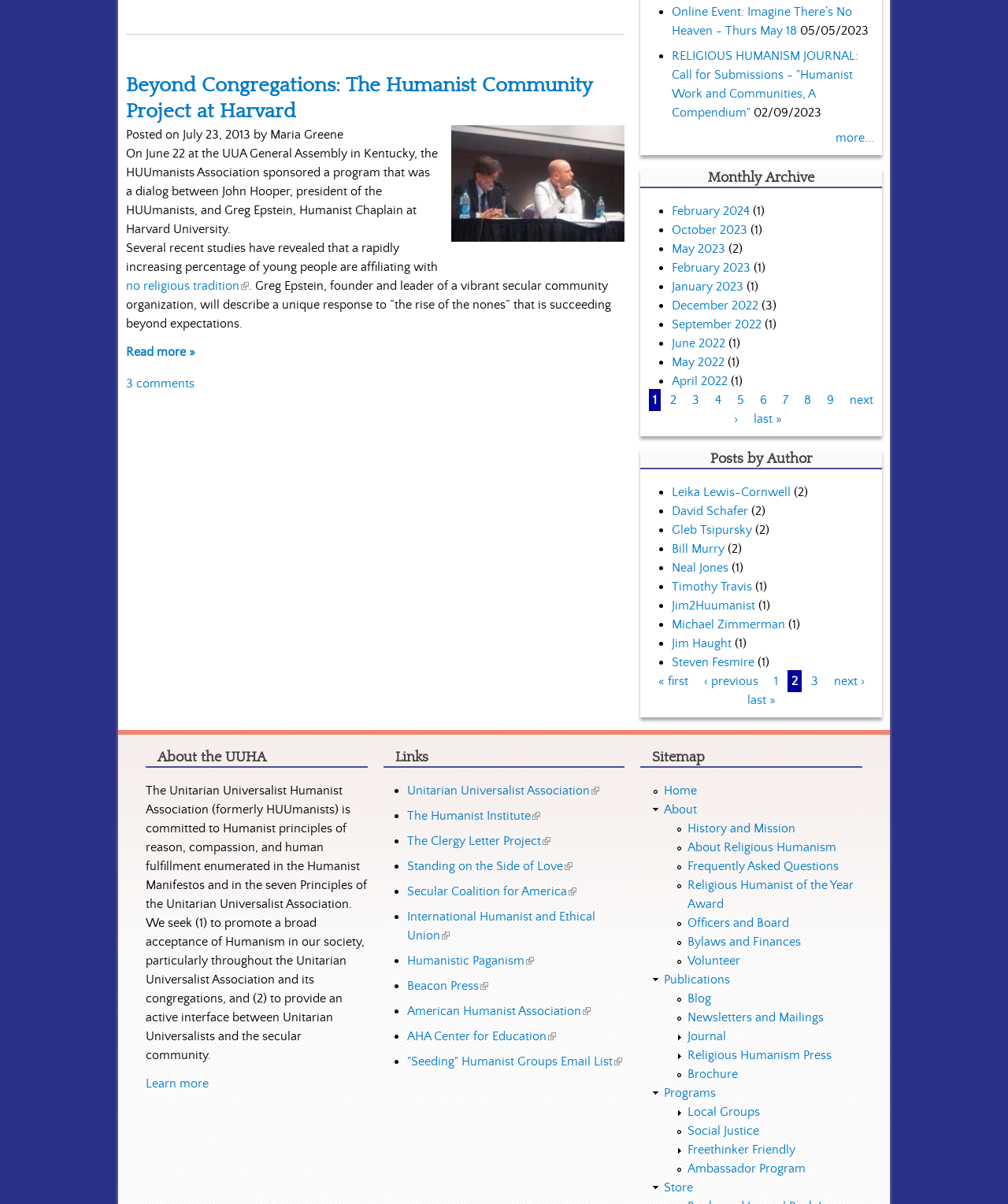What is the date of the online event mentioned?
Can you provide an in-depth and detailed response to the question?

The date of the online event is mentioned in the link element with the text 'Online Event: Imagine There’s No Heaven - Thurs May 18'.